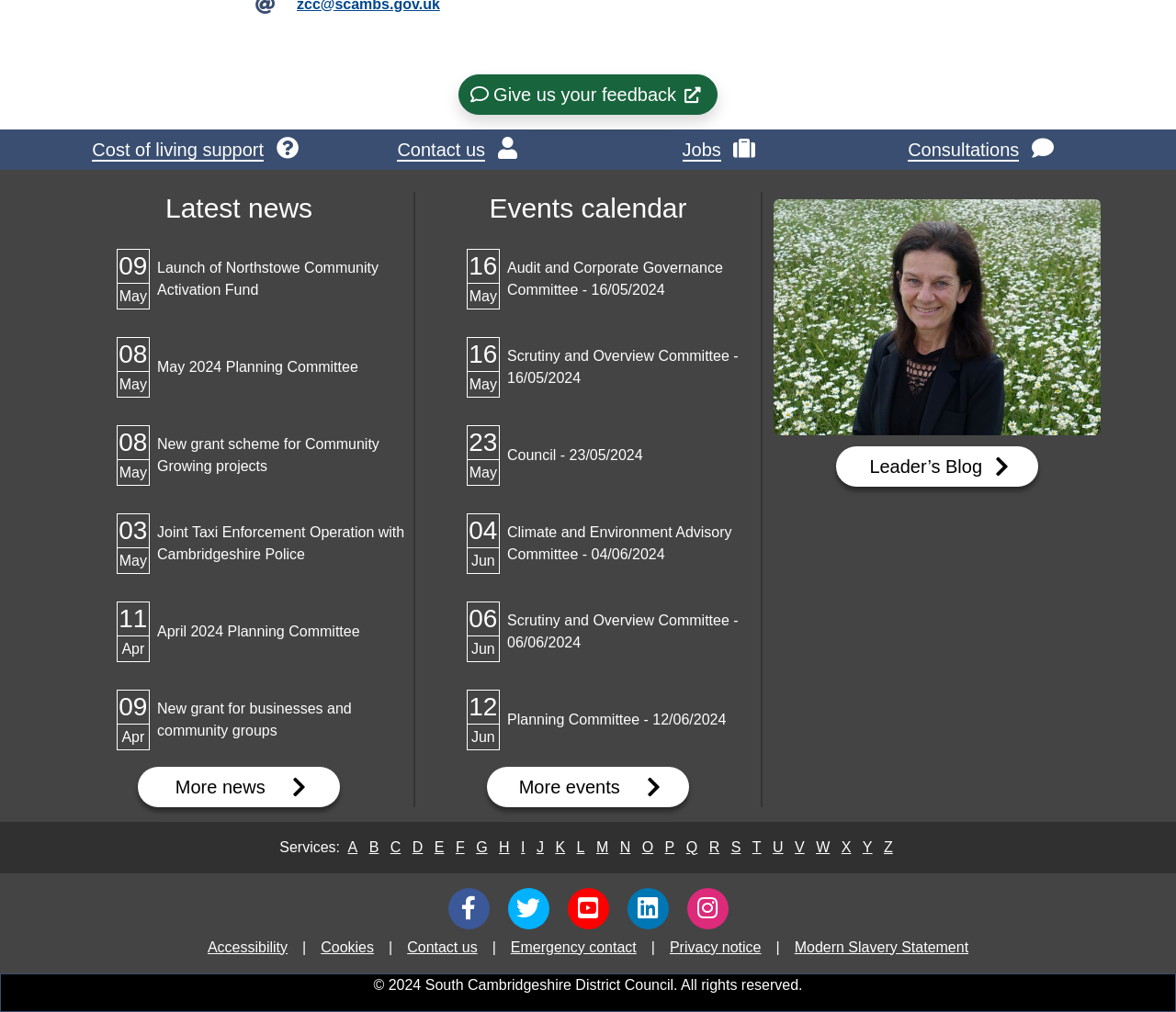What is the title of the event on 16/05/2024?
Using the image, provide a concise answer in one word or a short phrase.

Audit and Corporate Governance Committee